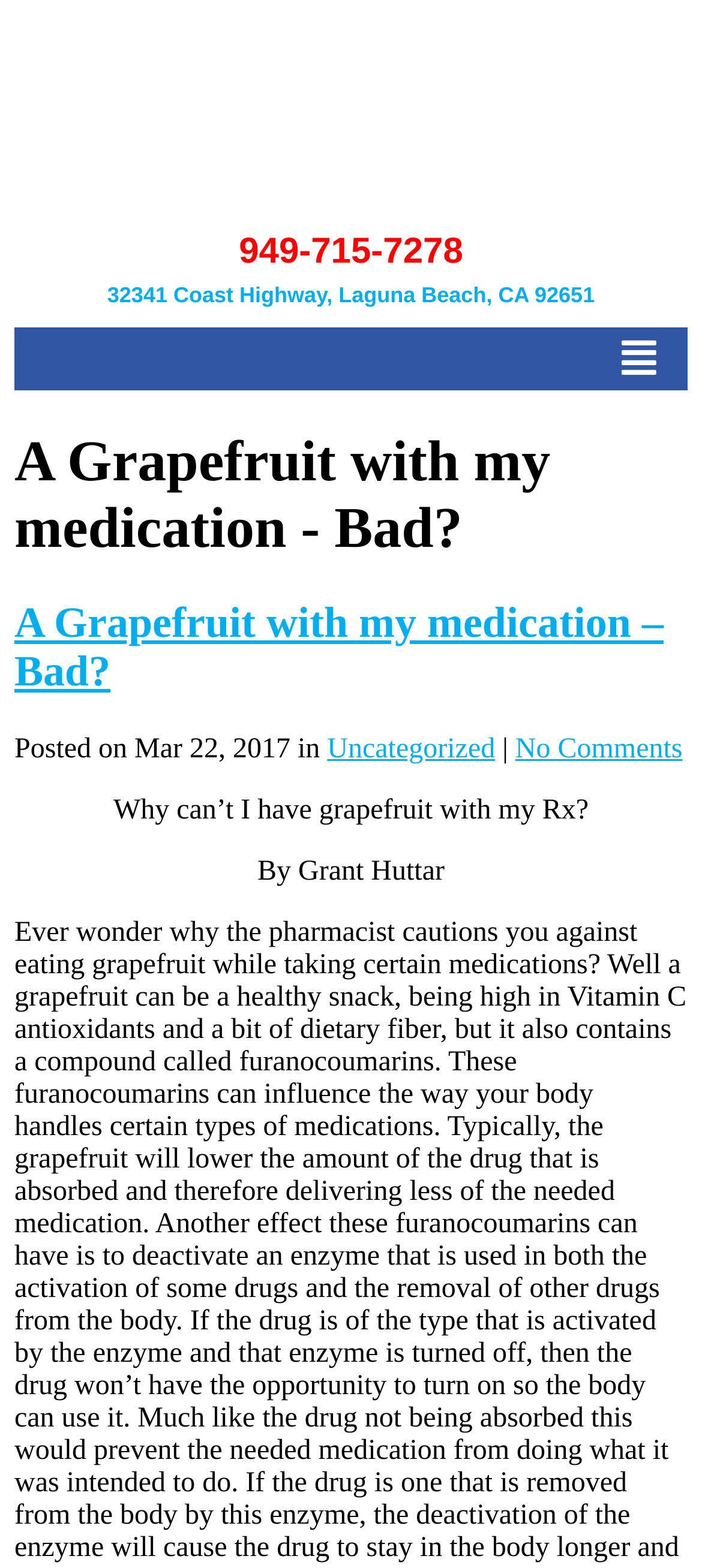Please determine the heading text of this webpage.

A Grapefruit with my medication - Bad?